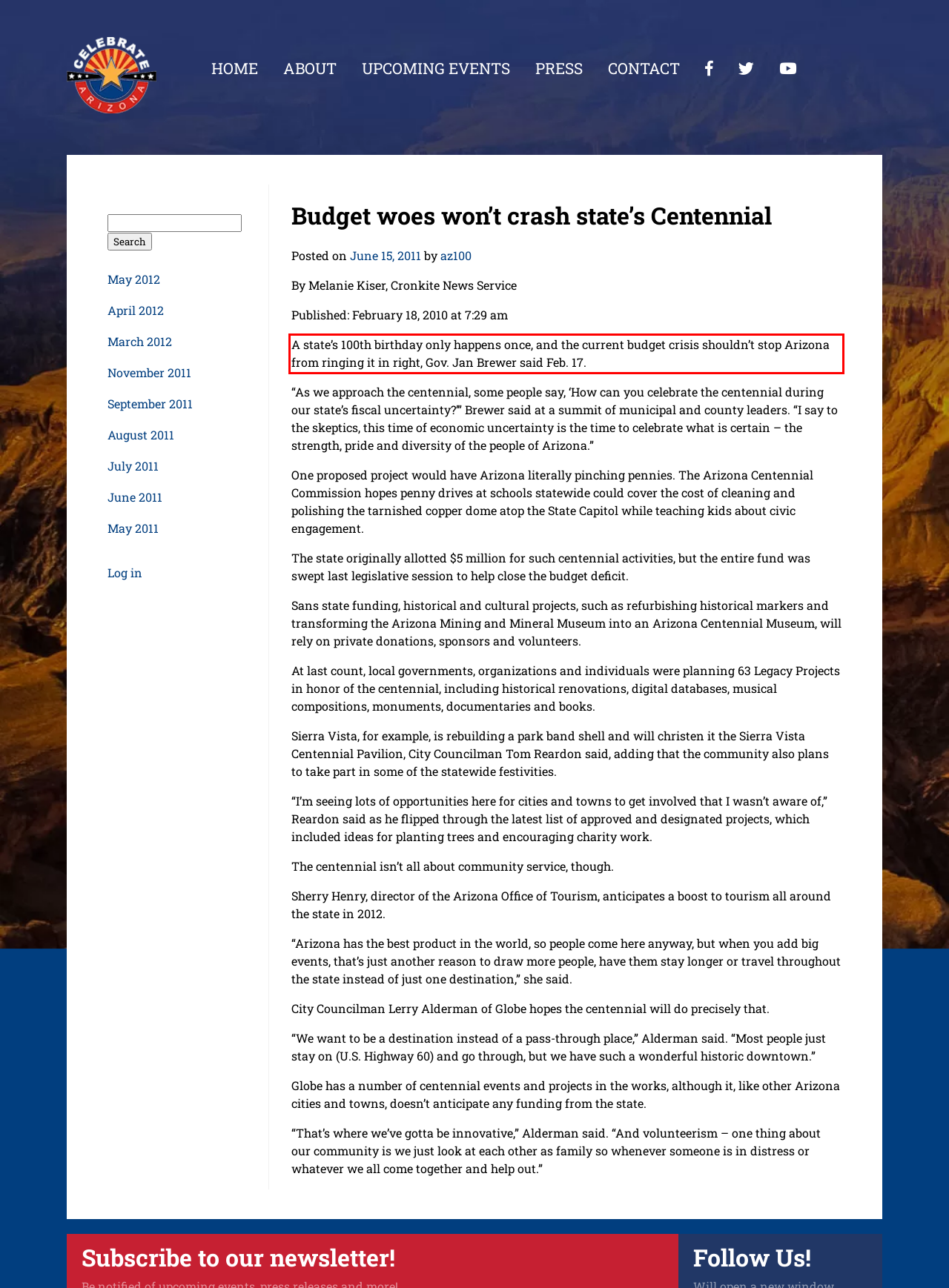Given a screenshot of a webpage with a red bounding box, extract the text content from the UI element inside the red bounding box.

A state’s 100th birthday only happens once, and the current budget crisis shouldn’t stop Arizona from ringing it in right, Gov. Jan Brewer said Feb. 17.